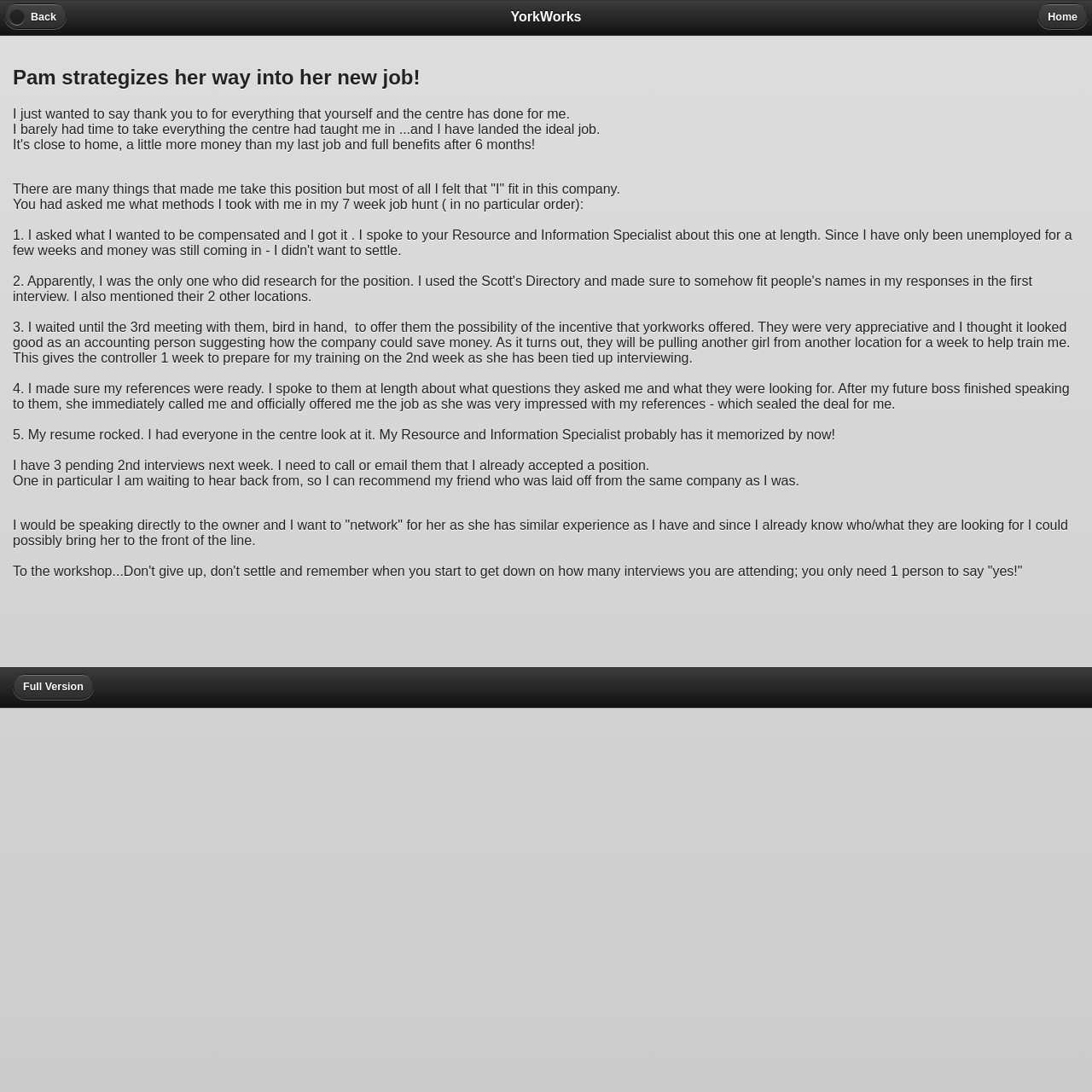What did Pam do to make her resume stand out?
Answer the question with a detailed explanation, including all necessary information.

According to the text, Pam's resume rocked, and she had everyone in the centre look at it, including her Resource and Information Specialist, who probably has it memorized by now.